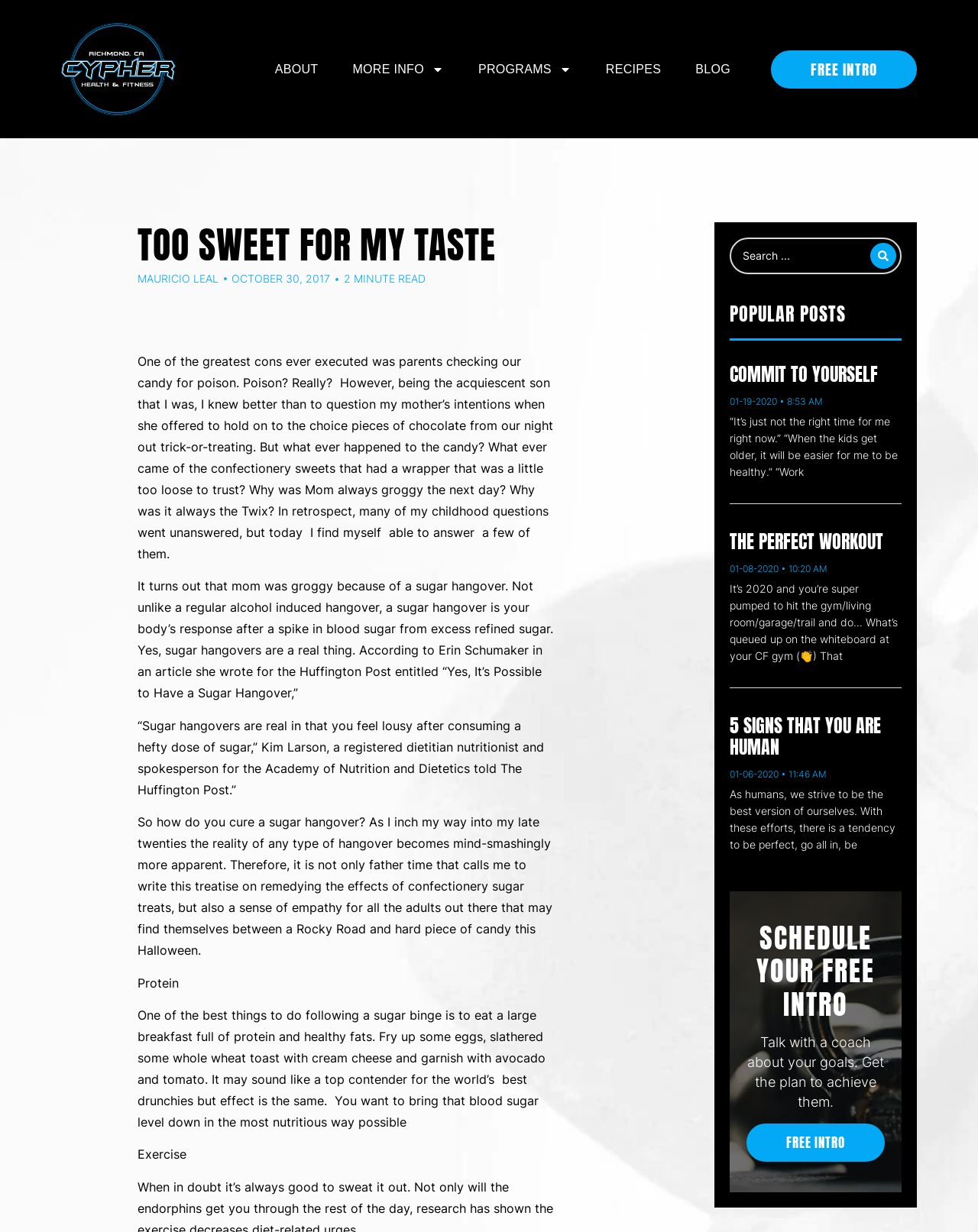Determine the bounding box coordinates of the section to be clicked to follow the instruction: "Click on the 'PROGRAMS' link". The coordinates should be given as four float numbers between 0 and 1, formatted as [left, top, right, bottom].

[0.489, 0.041, 0.584, 0.072]